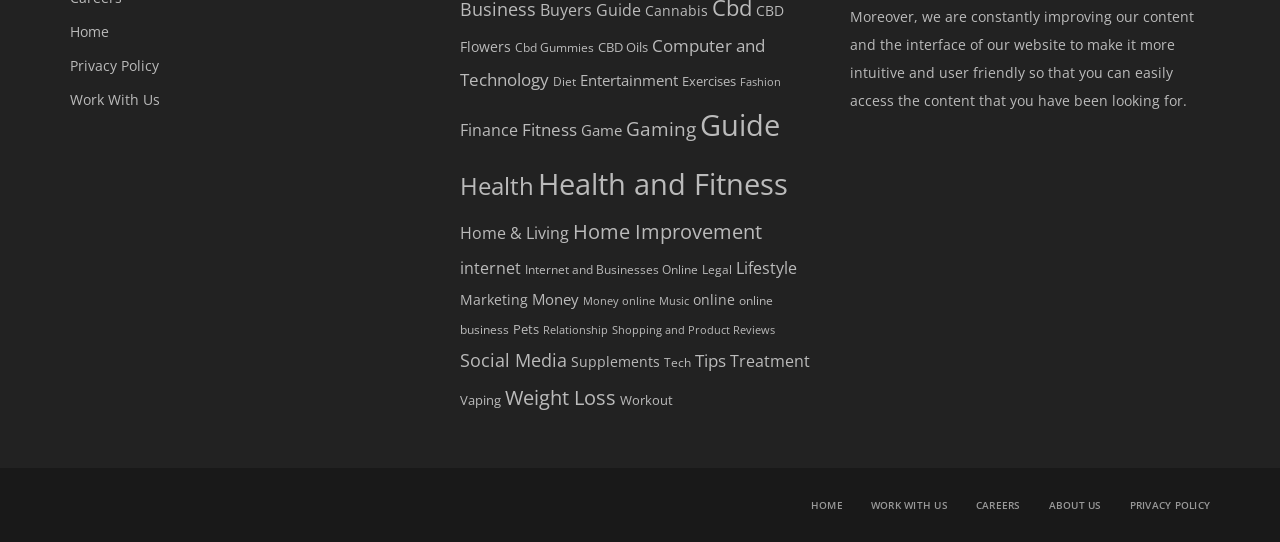What is the first link on the webpage?
Answer the question with a single word or phrase, referring to the image.

Home